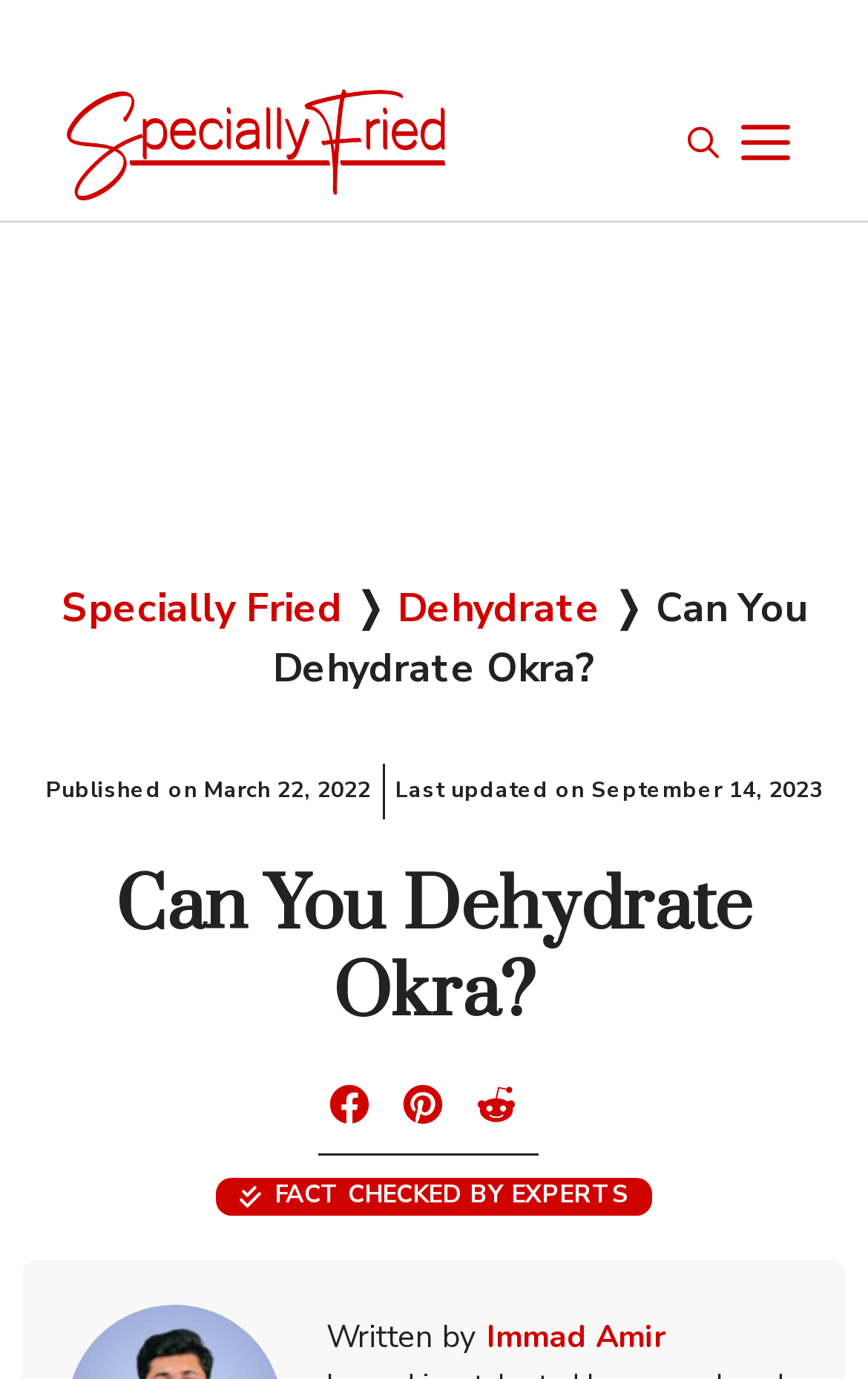Using the given description, provide the bounding box coordinates formatted as (top-left x, top-left y, bottom-right x, bottom-right y), with all values being floating point numbers between 0 and 1. Description: Menu

[0.841, 0.073, 0.923, 0.137]